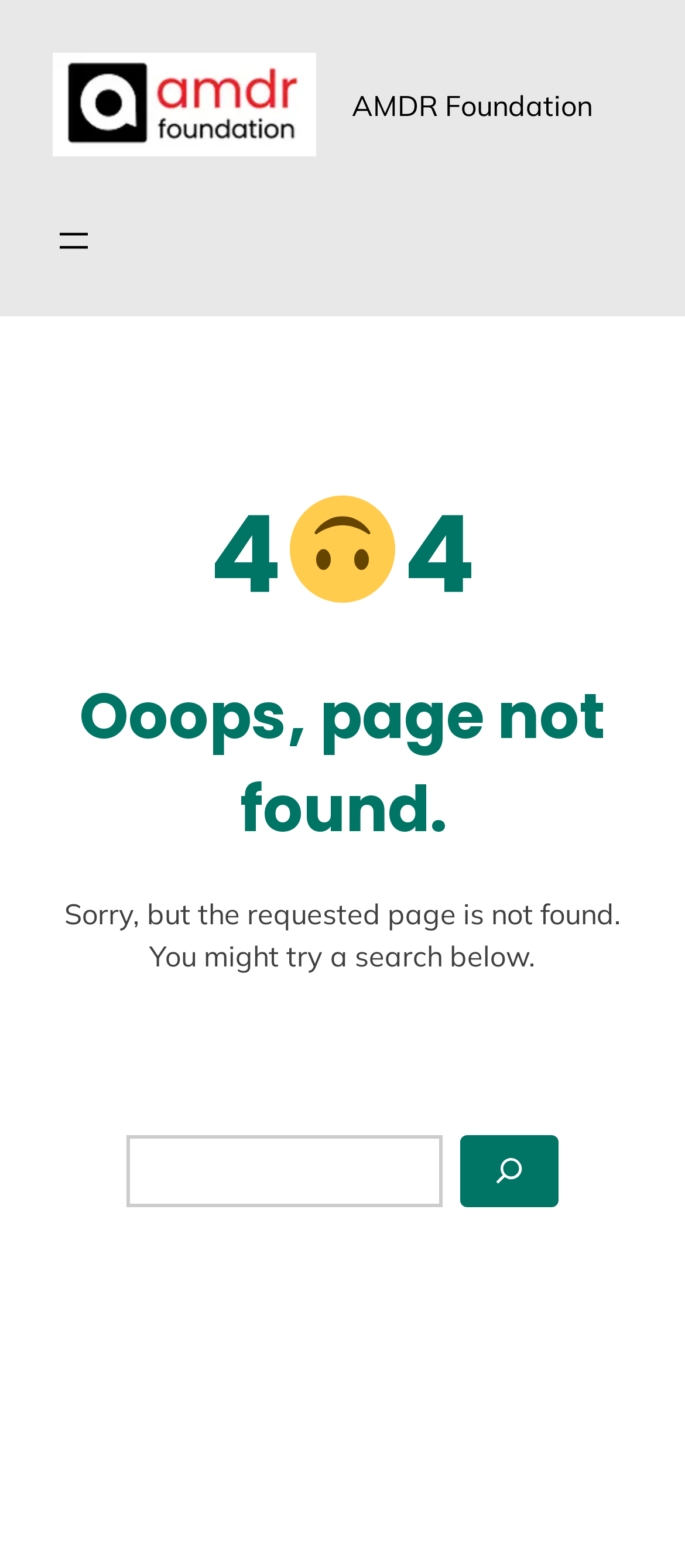Using the provided element description: "name="s"", identify the bounding box coordinates. The coordinates should be four floats between 0 and 1 in the order [left, top, right, bottom].

[0.183, 0.724, 0.647, 0.77]